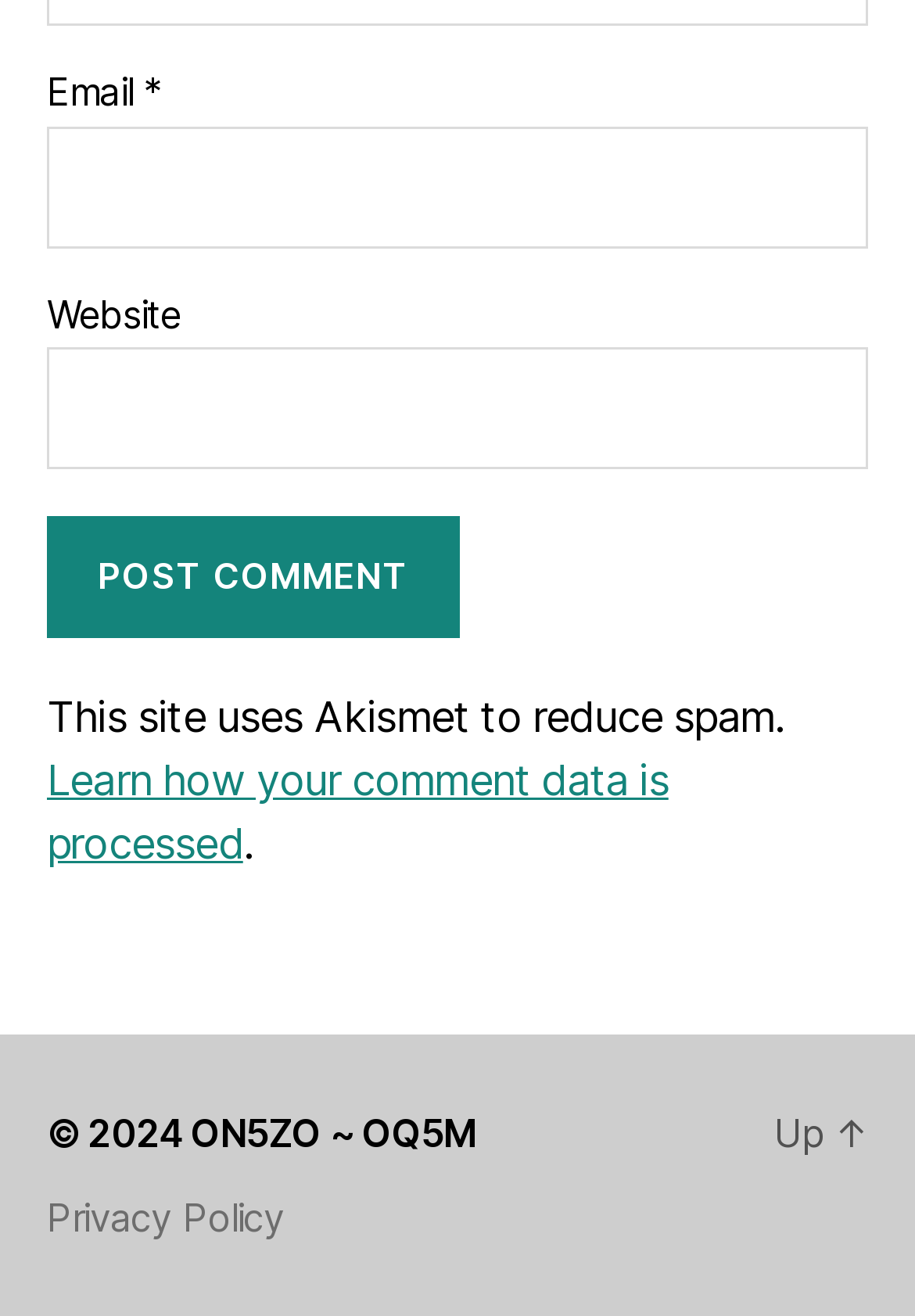What is the function of the 'Post Comment' button?
Answer the question in as much detail as possible.

The 'Post Comment' button is a clickable element with the text 'POST COMMENT' inside it, suggesting that it is used to submit a comment after filling in the required fields.